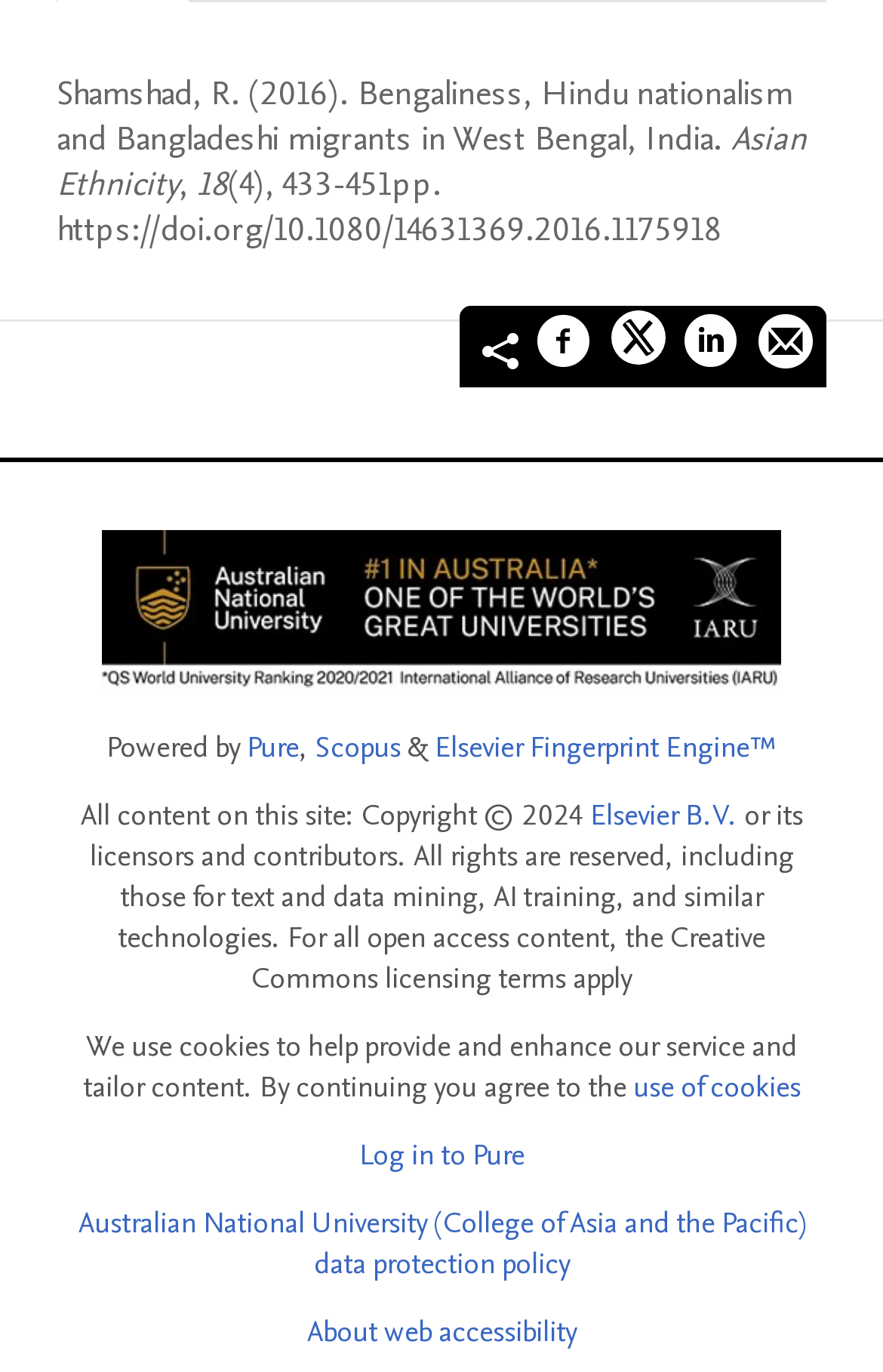What is the title of the article?
Using the image, give a concise answer in the form of a single word or short phrase.

Bengaliness, Hindu nationalism and Bangladeshi migrants in West Bengal, India